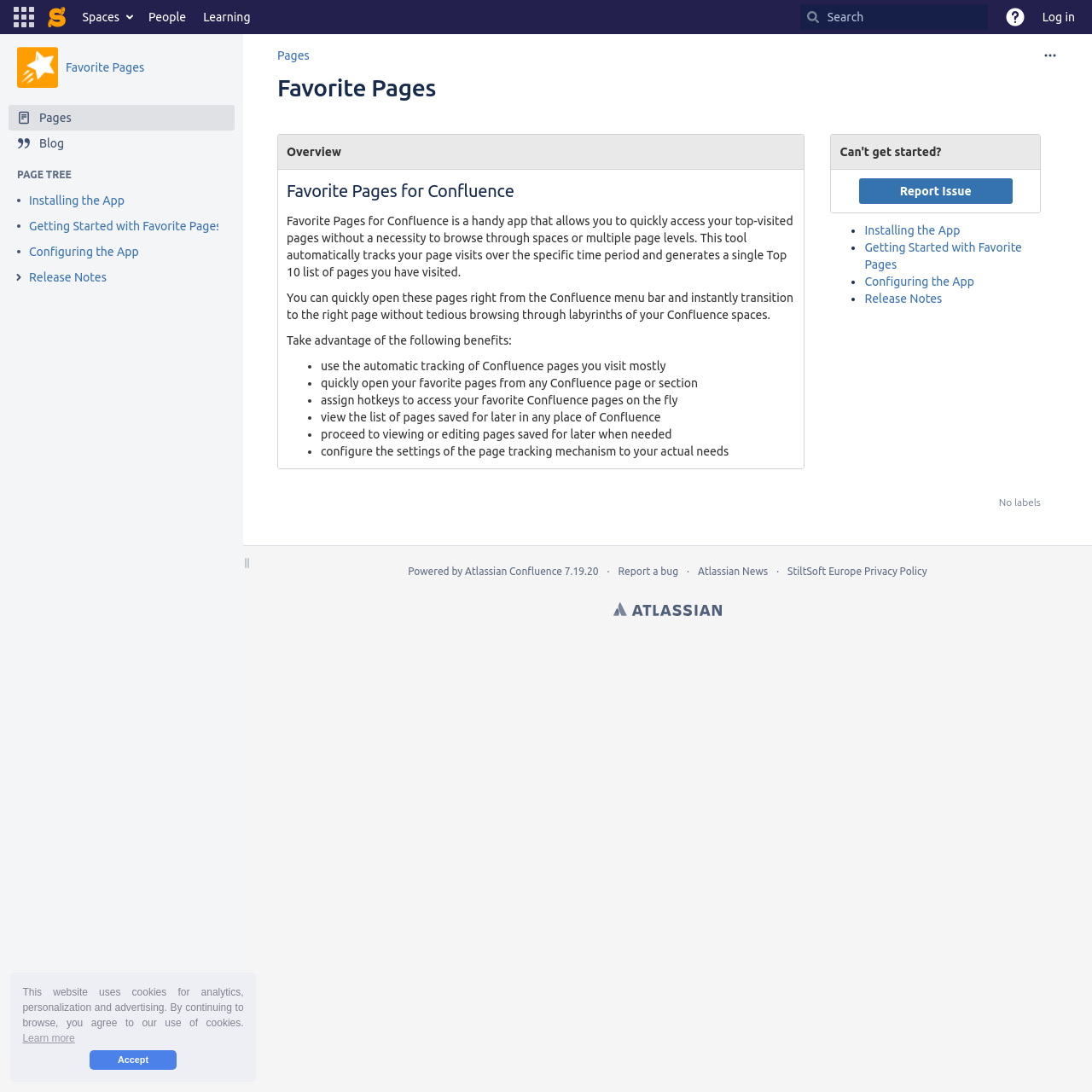What is the version of Confluence used on this page?
Your answer should be a single word or phrase derived from the screenshot.

7.19.20